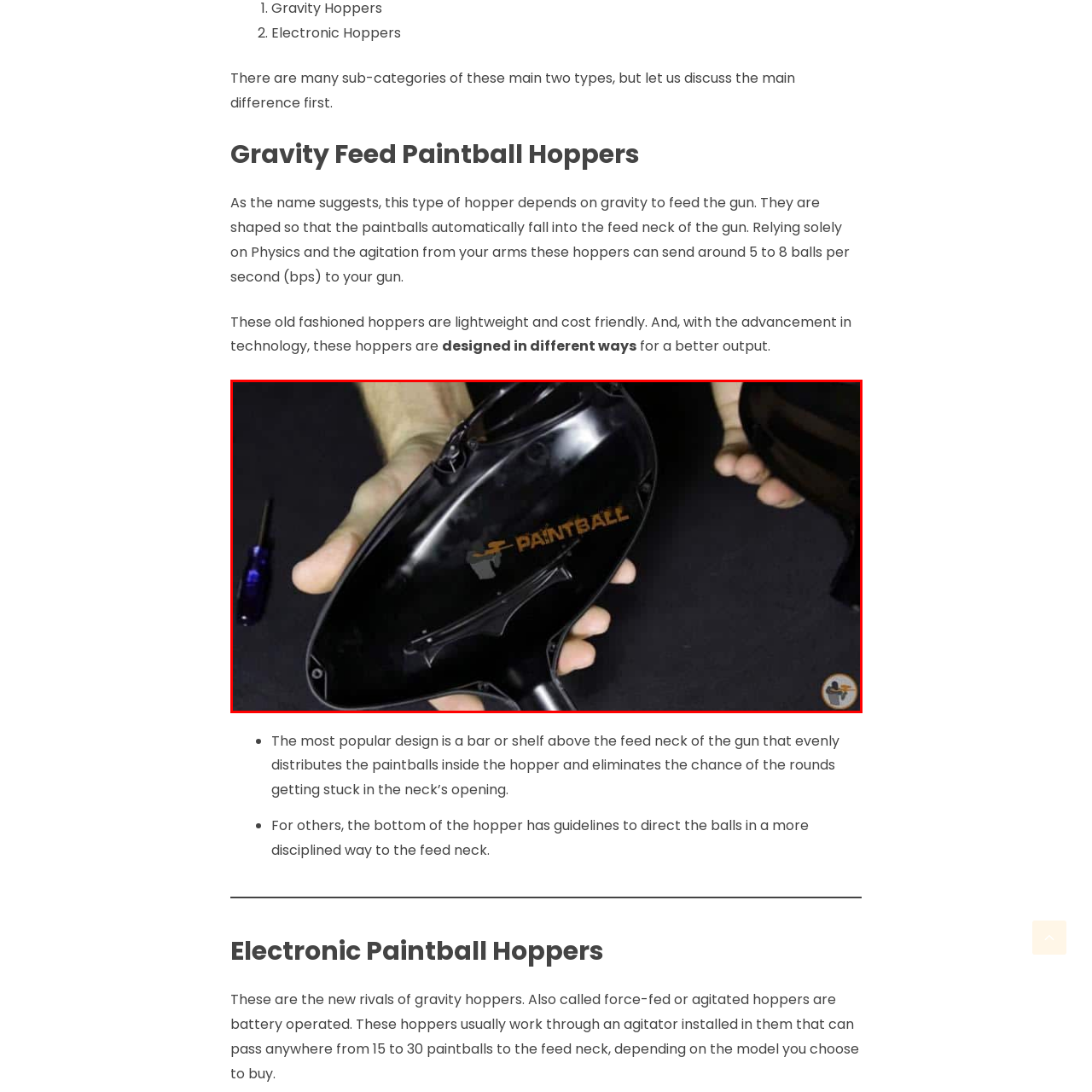Focus on the image marked by the red bounding box and offer an in-depth answer to the subsequent question based on the visual content: What is the material of the screwdriver?

The caption does not provide information about the material of the screwdriver, it only indicates that it is present in the image, suggesting potential maintenance or assembly.